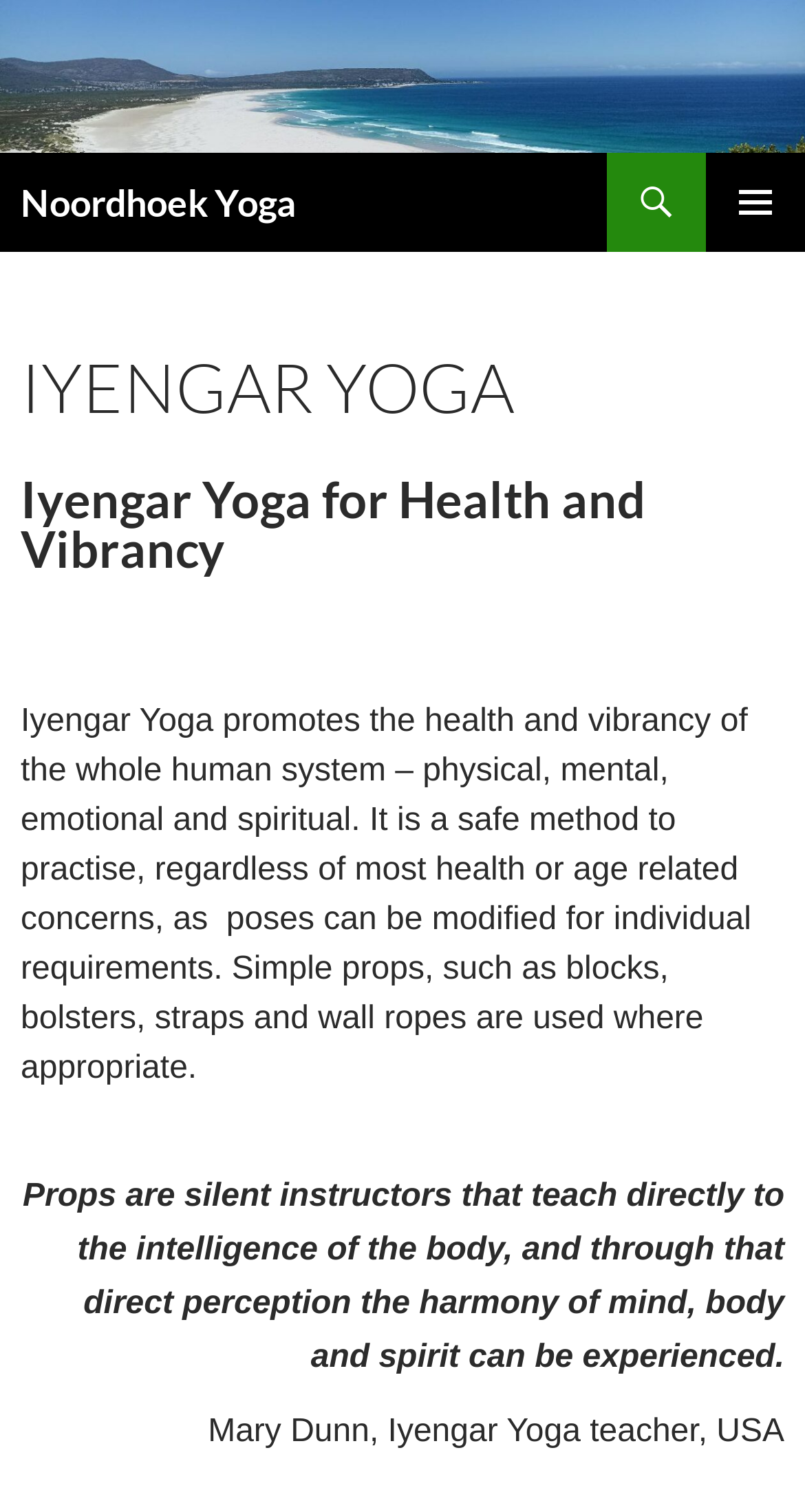What is the benefit of Iyengar Yoga? Based on the image, give a response in one word or a short phrase.

Health and vibrancy